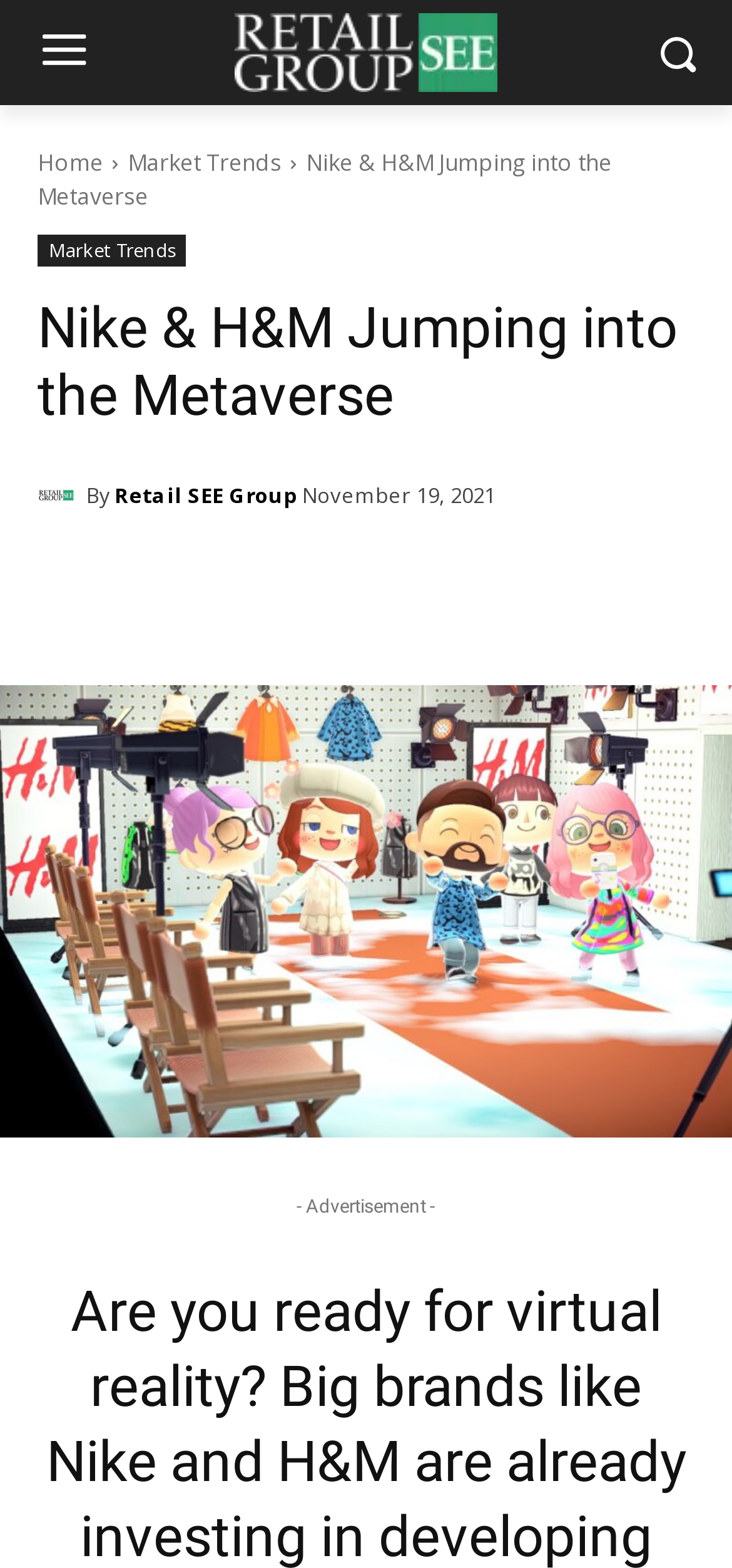Locate the bounding box coordinates of the area you need to click to fulfill this instruction: 'share on Facebook'. The coordinates must be in the form of four float numbers ranging from 0 to 1: [left, top, right, bottom].

[0.051, 0.353, 0.349, 0.401]